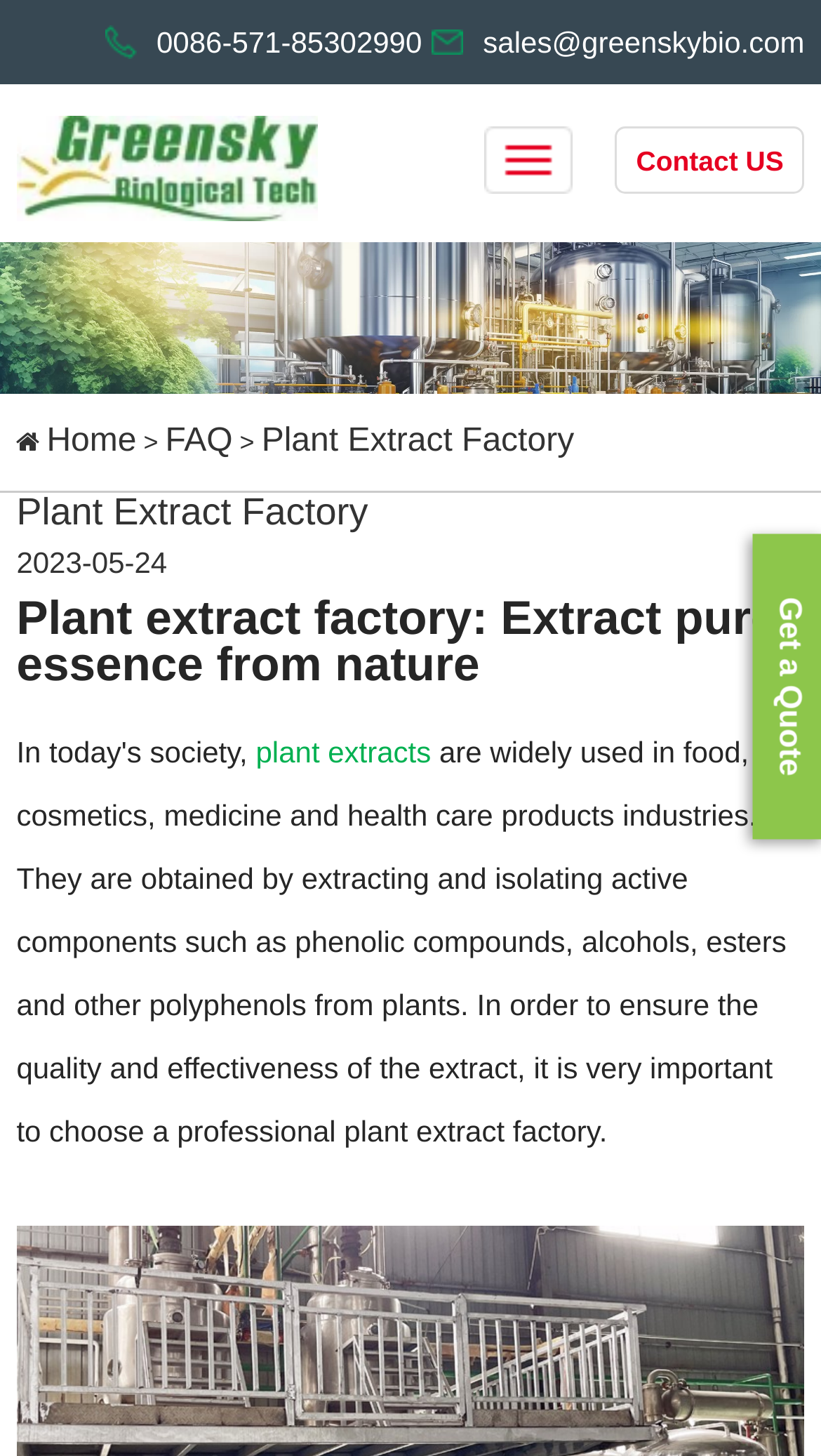Please find the top heading of the webpage and generate its text.

Plant Extract Factory